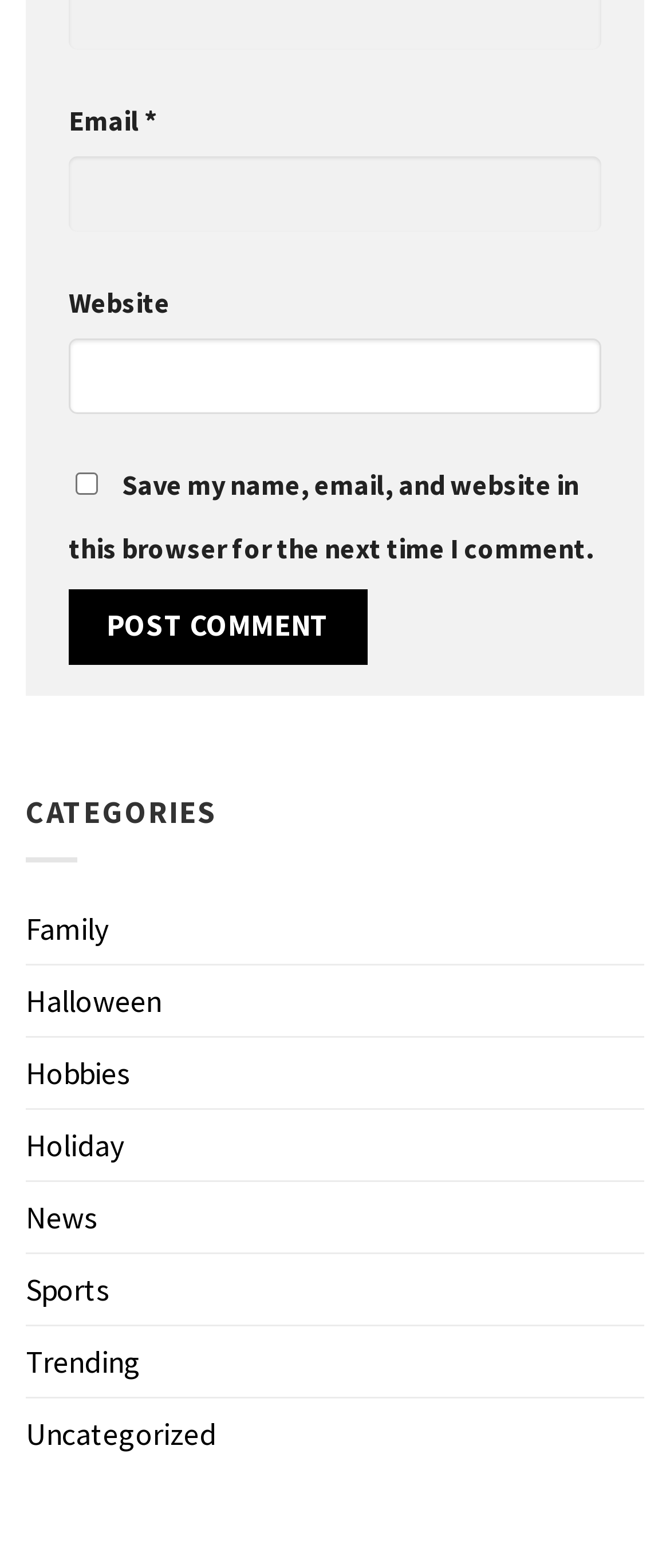Please identify the bounding box coordinates of the element I should click to complete this instruction: 'View TuffRider Ladies' Regal Field Boot product'. The coordinates should be given as four float numbers between 0 and 1, like this: [left, top, right, bottom].

None